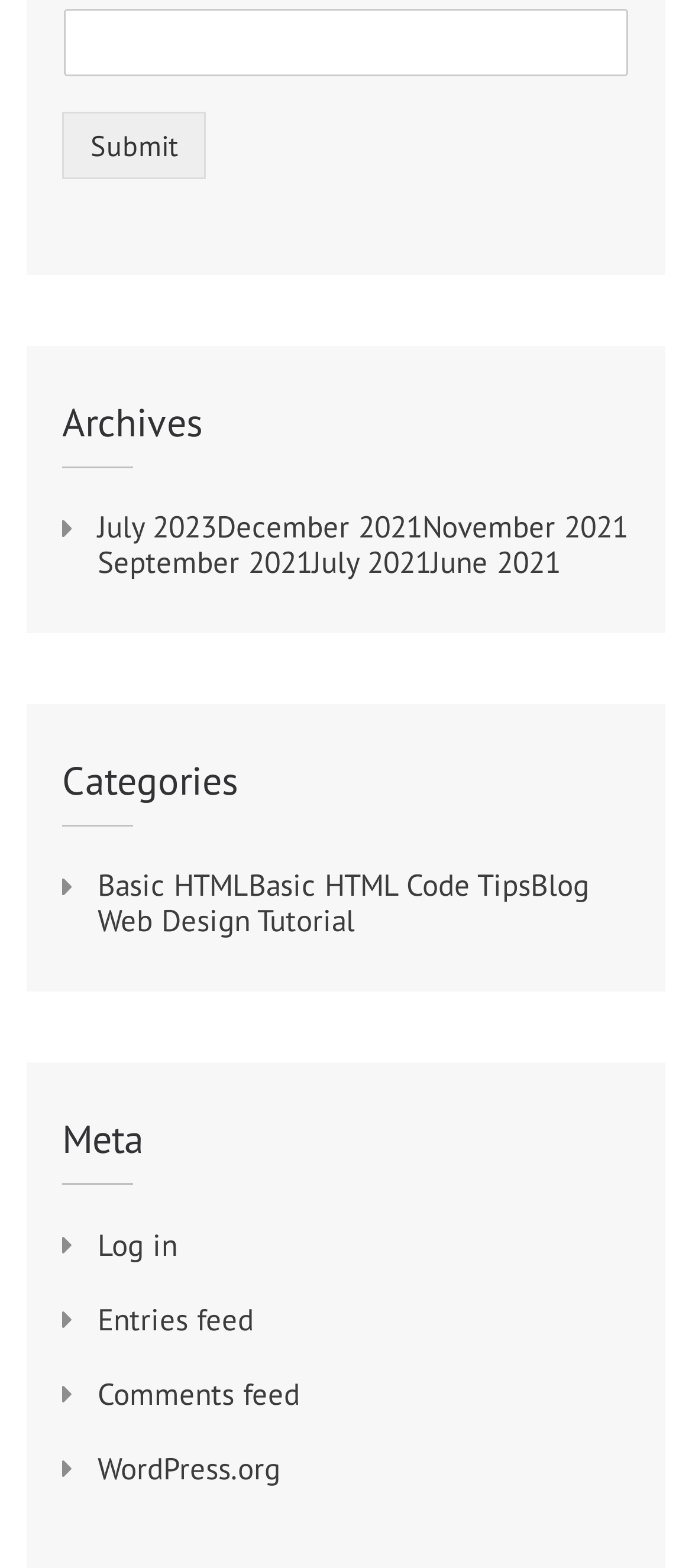How many categories are listed?
Your answer should be a single word or phrase derived from the screenshot.

4